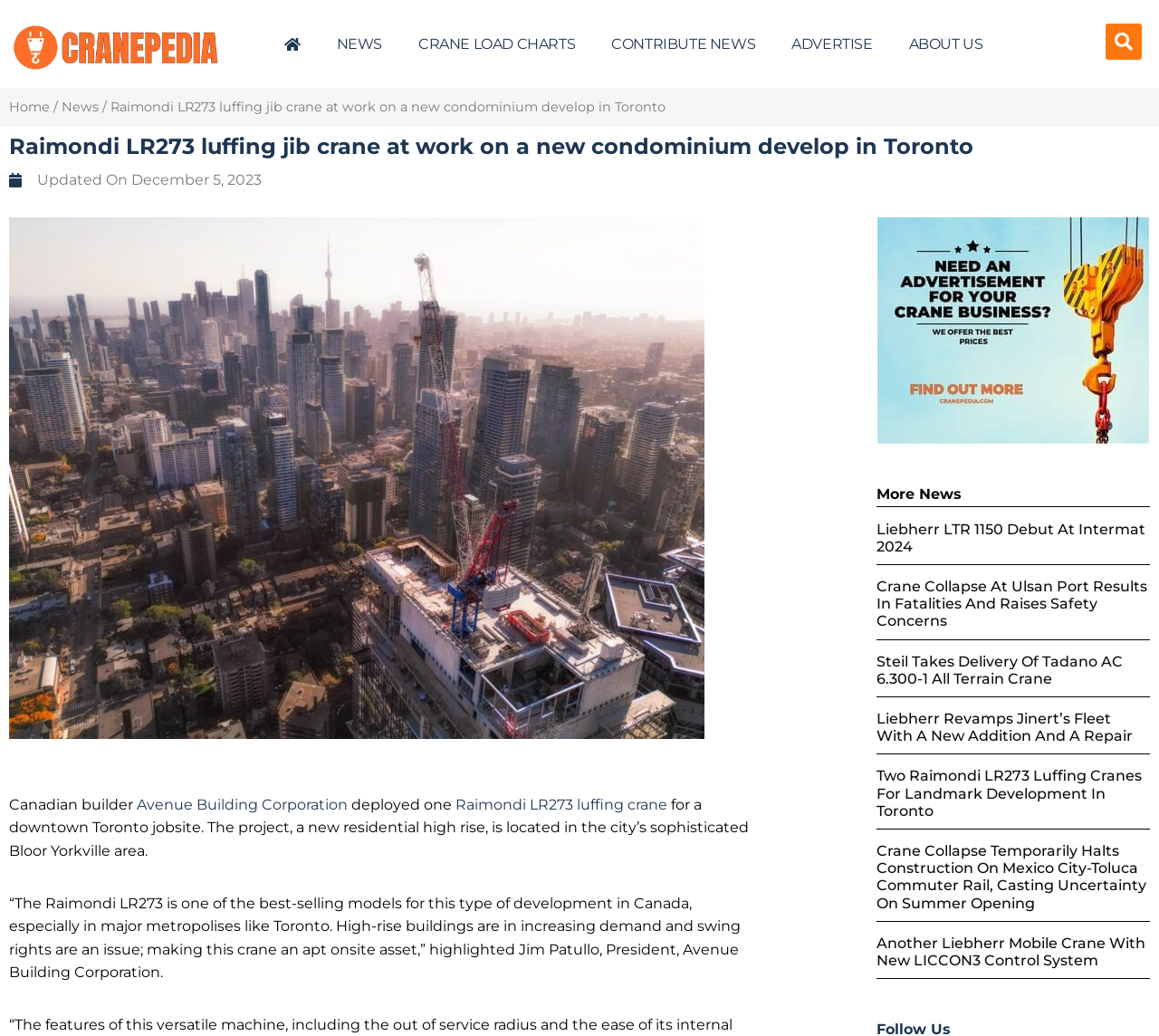Could you specify the bounding box coordinates for the clickable section to complete the following instruction: "Search for something"?

[0.954, 0.023, 0.986, 0.058]